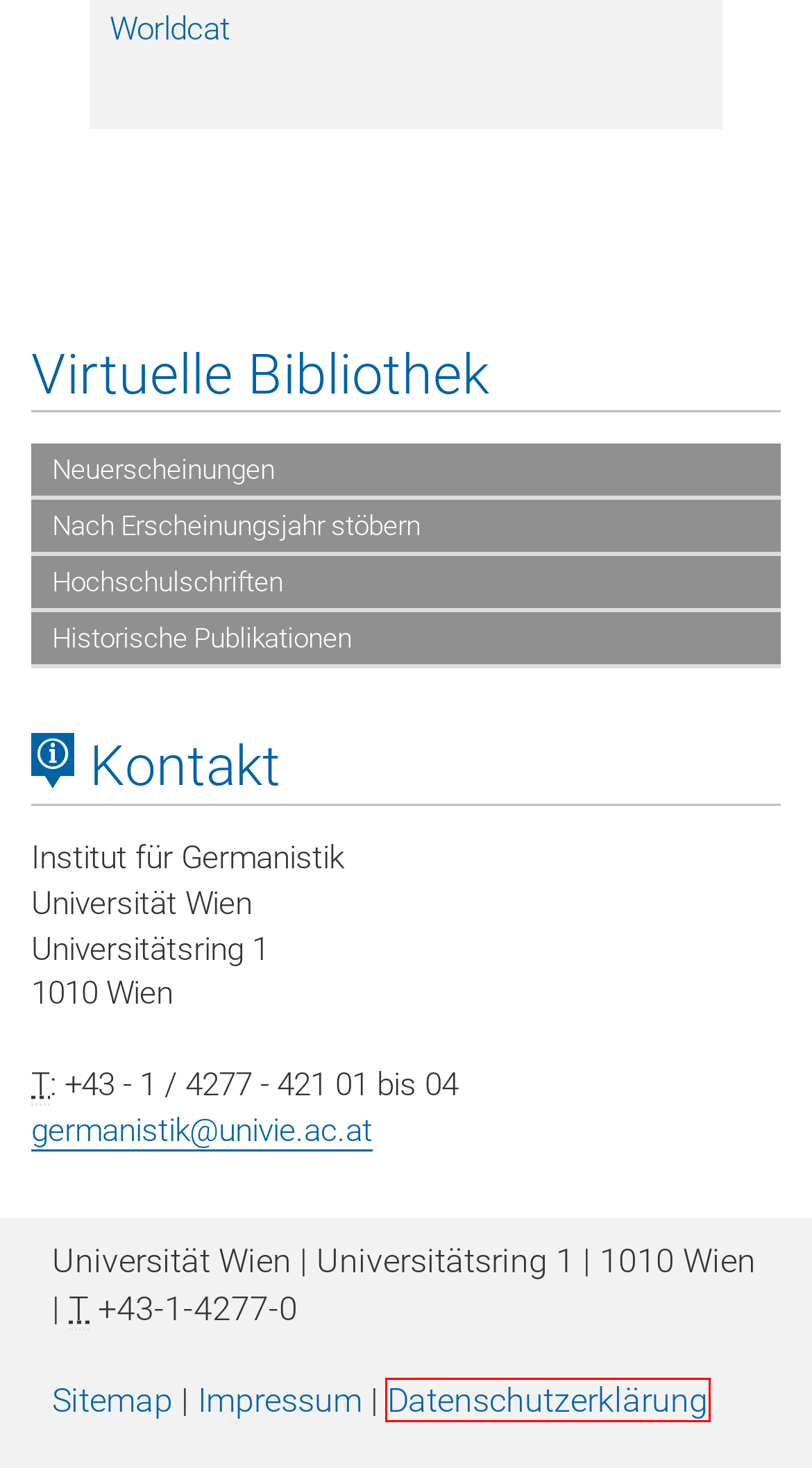Check out the screenshot of a webpage with a red rectangle bounding box. Select the best fitting webpage description that aligns with the new webpage after clicking the element inside the bounding box. Here are the candidates:
A. Datenschutzerklärung
B. Universität Wien
C. Institut für Germanistik an der Universität Wien
D. Philologisch-Kulturwissenschaftliche Fakultät
E. Historische Publikationen – Institut für Germanistik an der Universität Wien
F. Sitemap
G. publikationen – Institut für Germanistik an der Universität Wien
H. Impressum

A